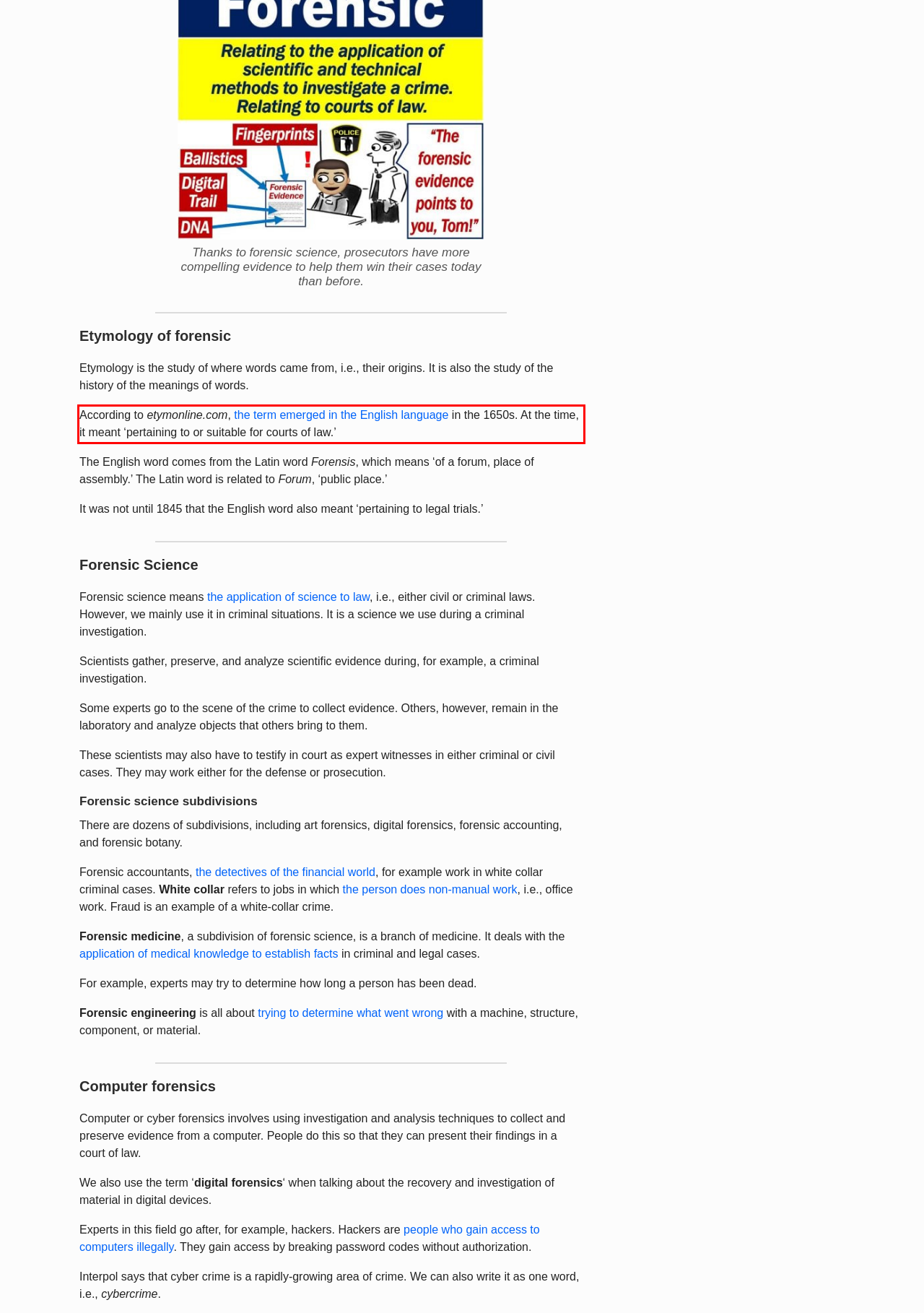Examine the screenshot of the webpage, locate the red bounding box, and perform OCR to extract the text contained within it.

According to etymonline.com, the term emerged in the English language in the 1650s. At the time, it meant ‘pertaining to or suitable for courts of law.’